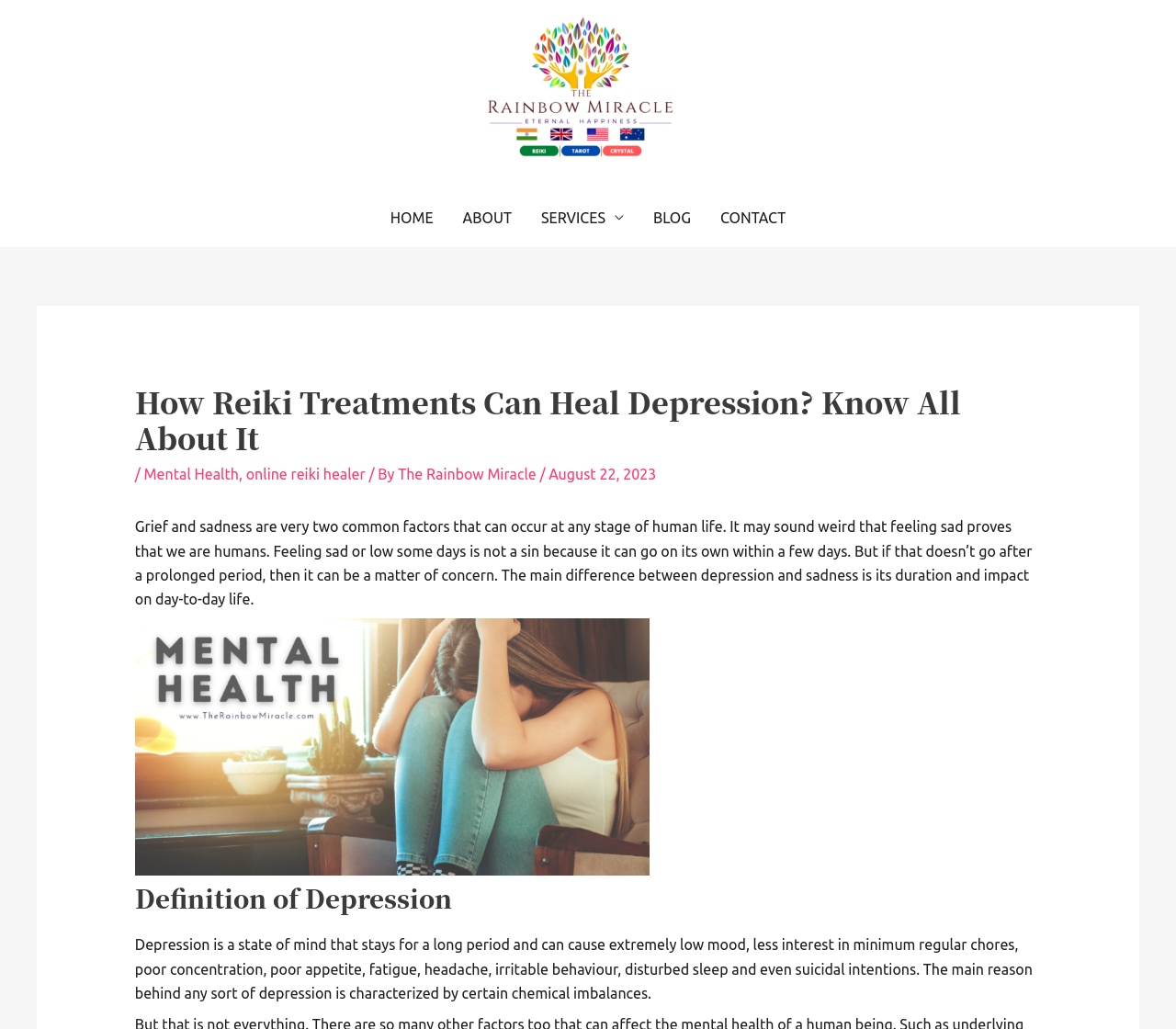Please analyze the image and give a detailed answer to the question:
What is the main topic of the webpage?

The webpage discusses how Reiki treatments can help heal depression, and it provides information on the definition of depression and its symptoms.